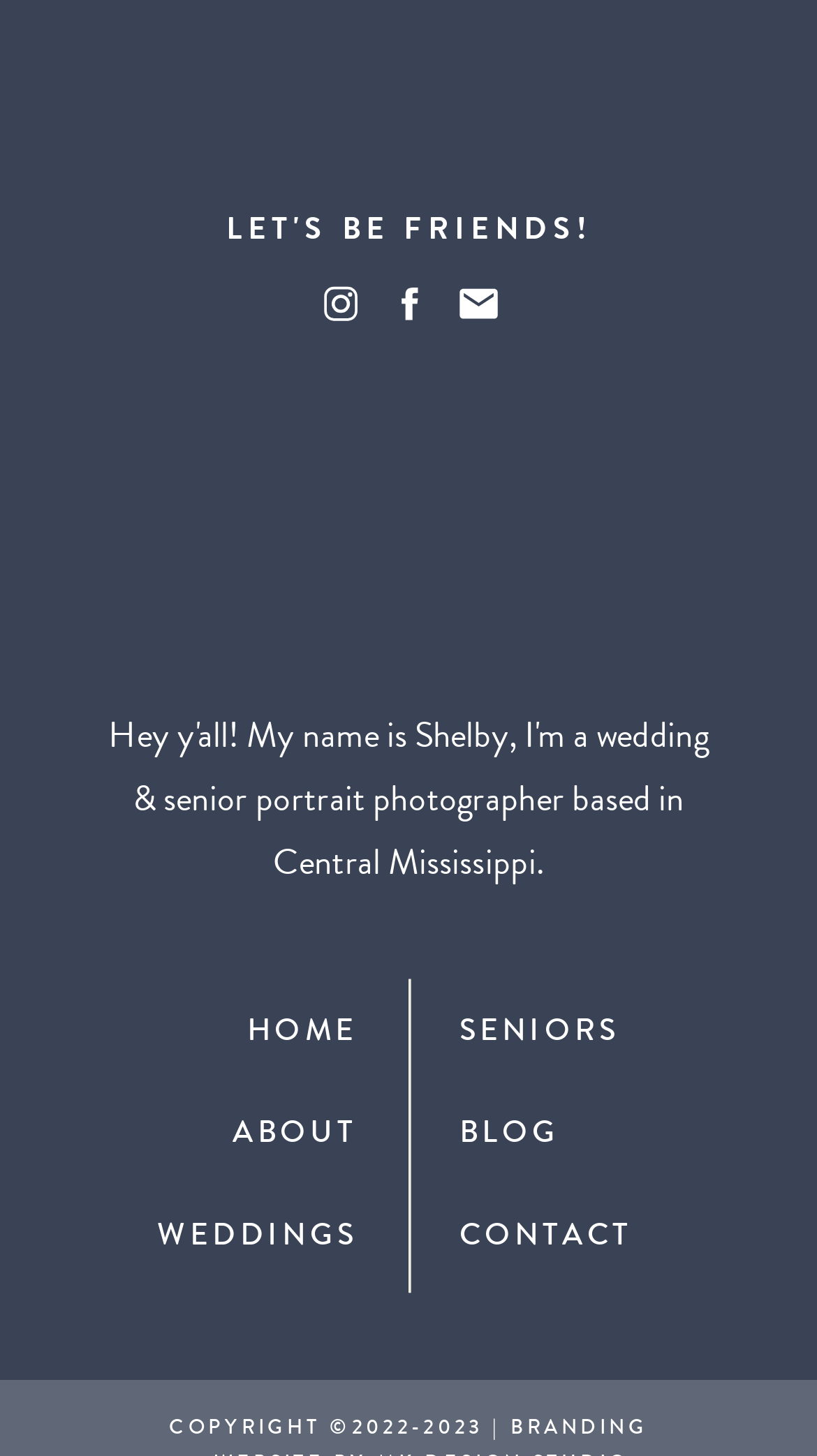What type of image is located at [0.559, 0.192, 0.613, 0.225]?
Based on the visual, give a brief answer using one word or a short phrase.

Unknown